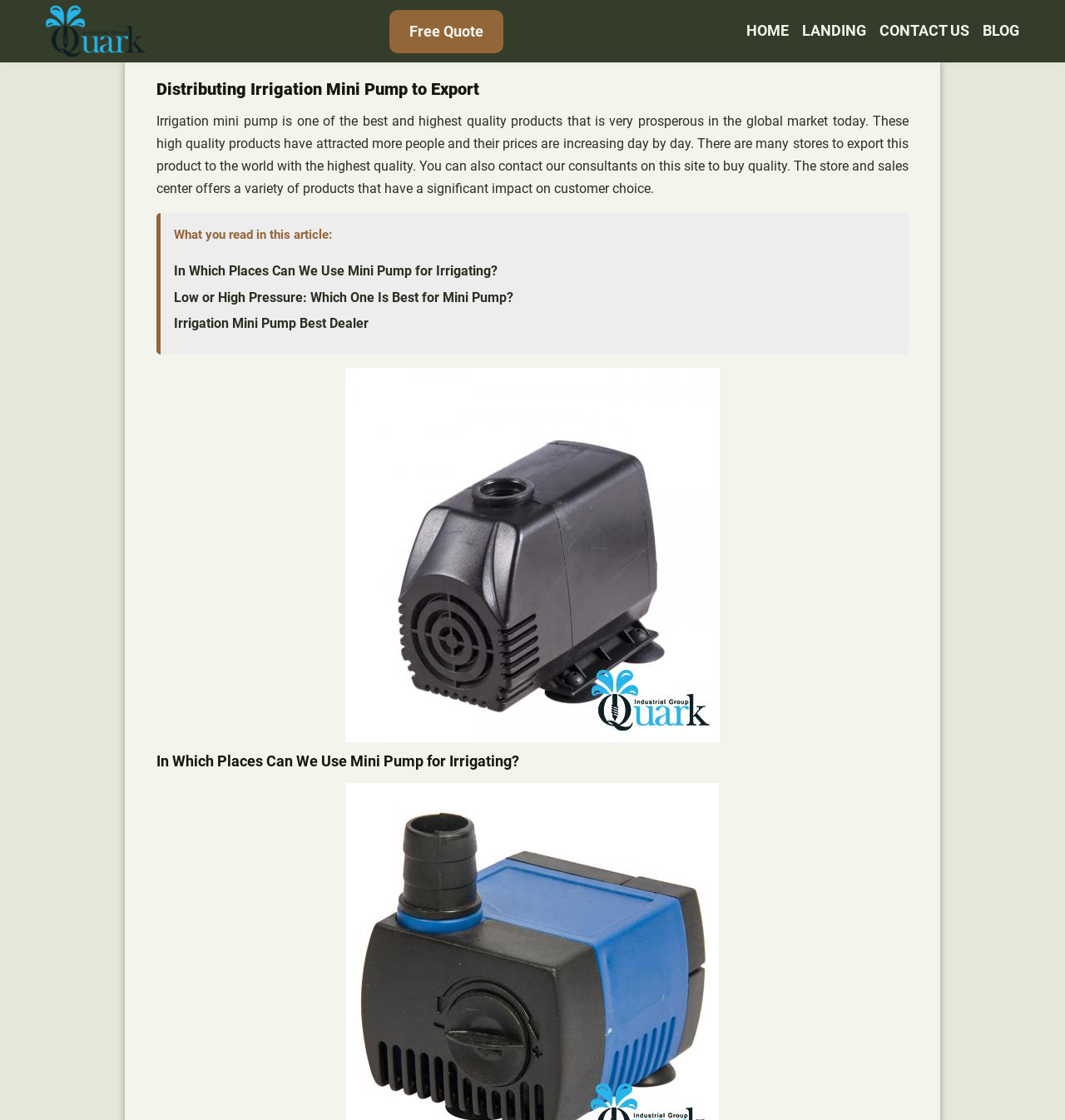Please locate the bounding box coordinates for the element that should be clicked to achieve the following instruction: "Click on the 'HOME' link". Ensure the coordinates are given as four float numbers between 0 and 1, i.e., [left, top, right, bottom].

[0.701, 0.017, 0.741, 0.039]